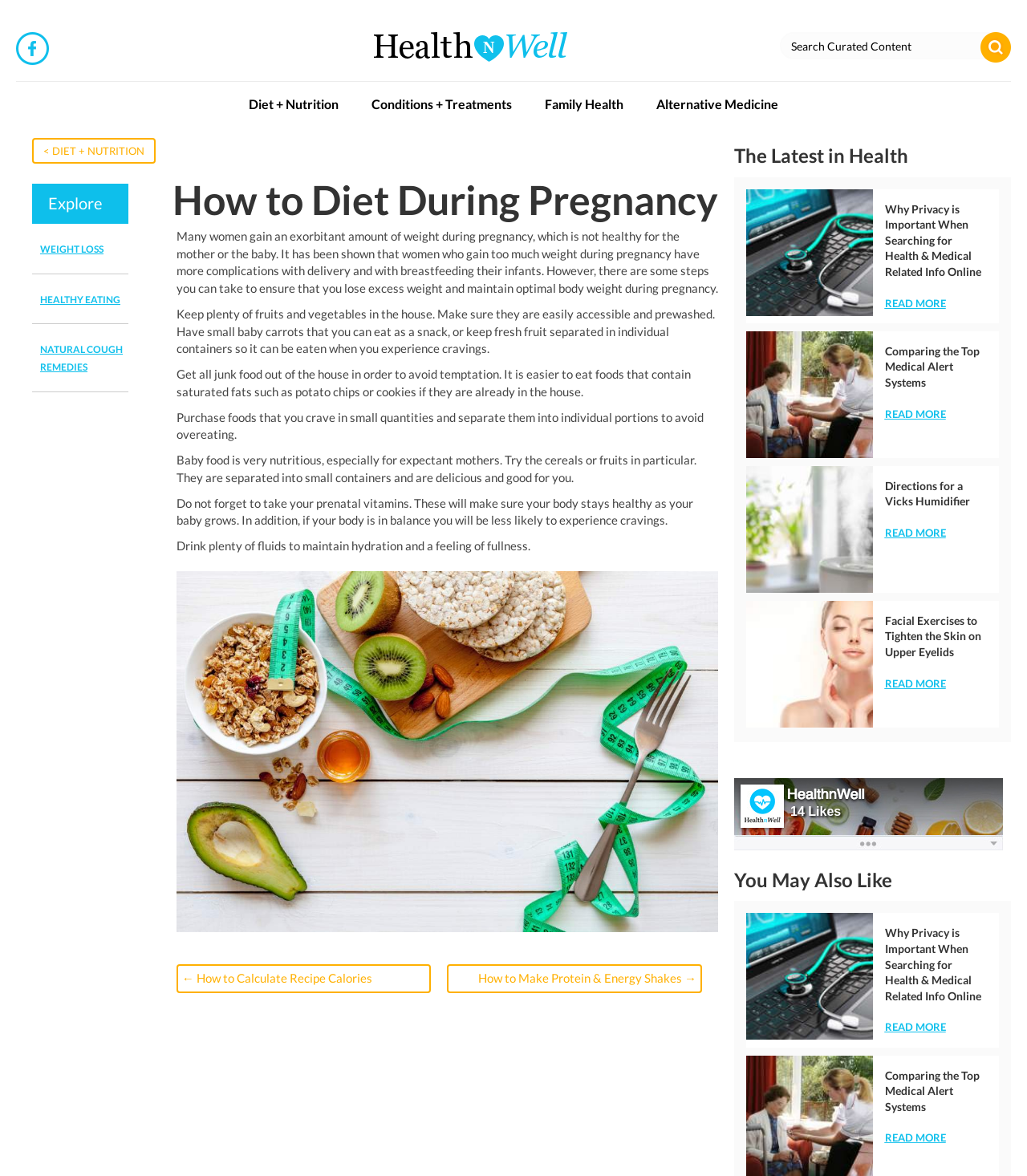Determine the bounding box coordinates (top-left x, top-left y, bottom-right x, bottom-right y) of the UI element described in the following text: Family Health

[0.53, 0.076, 0.607, 0.103]